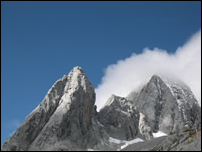Please provide a one-word or phrase answer to the question: 
Is the terrain flat?

No